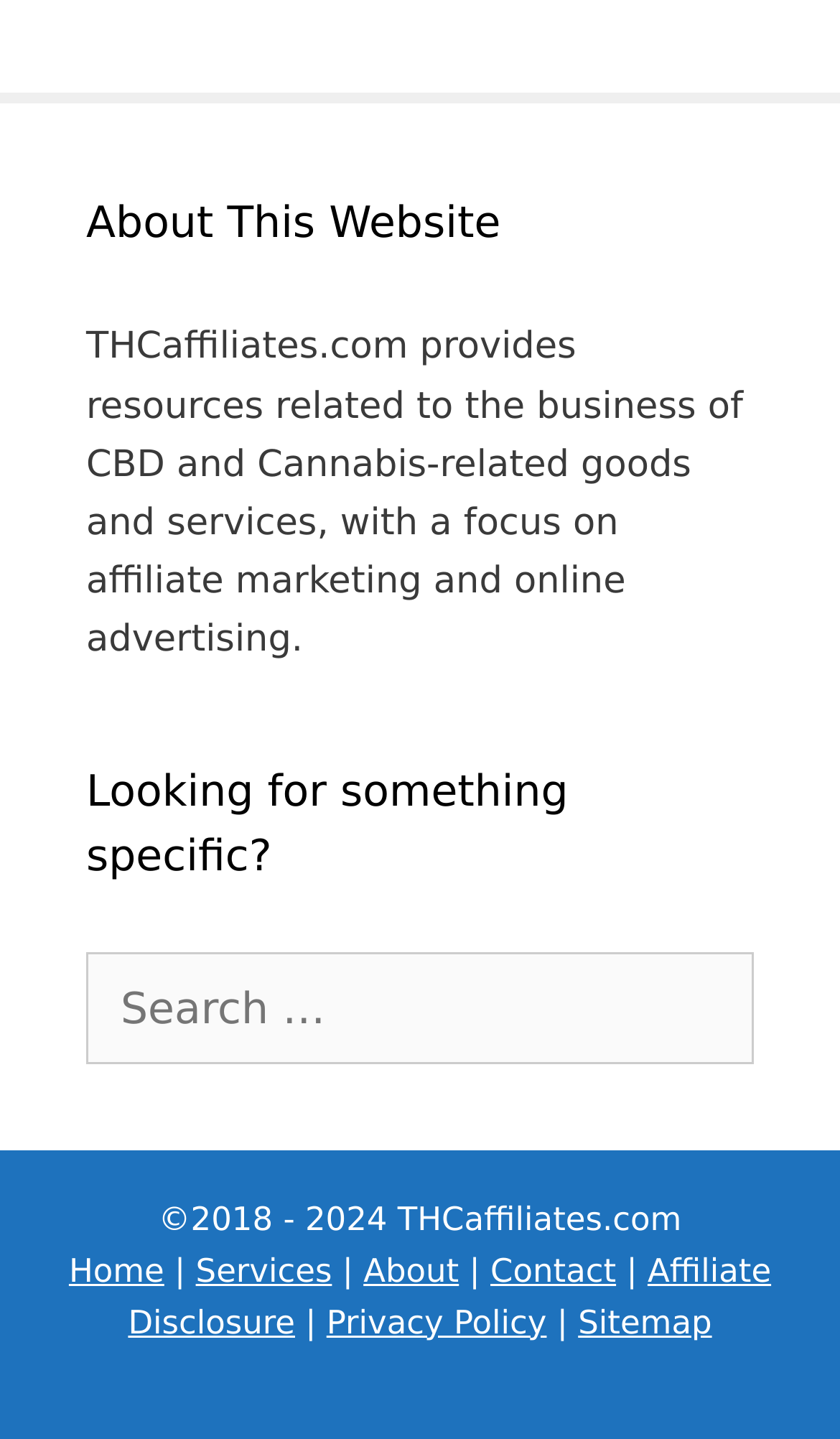What is the main topic of this website?
Examine the screenshot and reply with a single word or phrase.

CBD and Cannabis